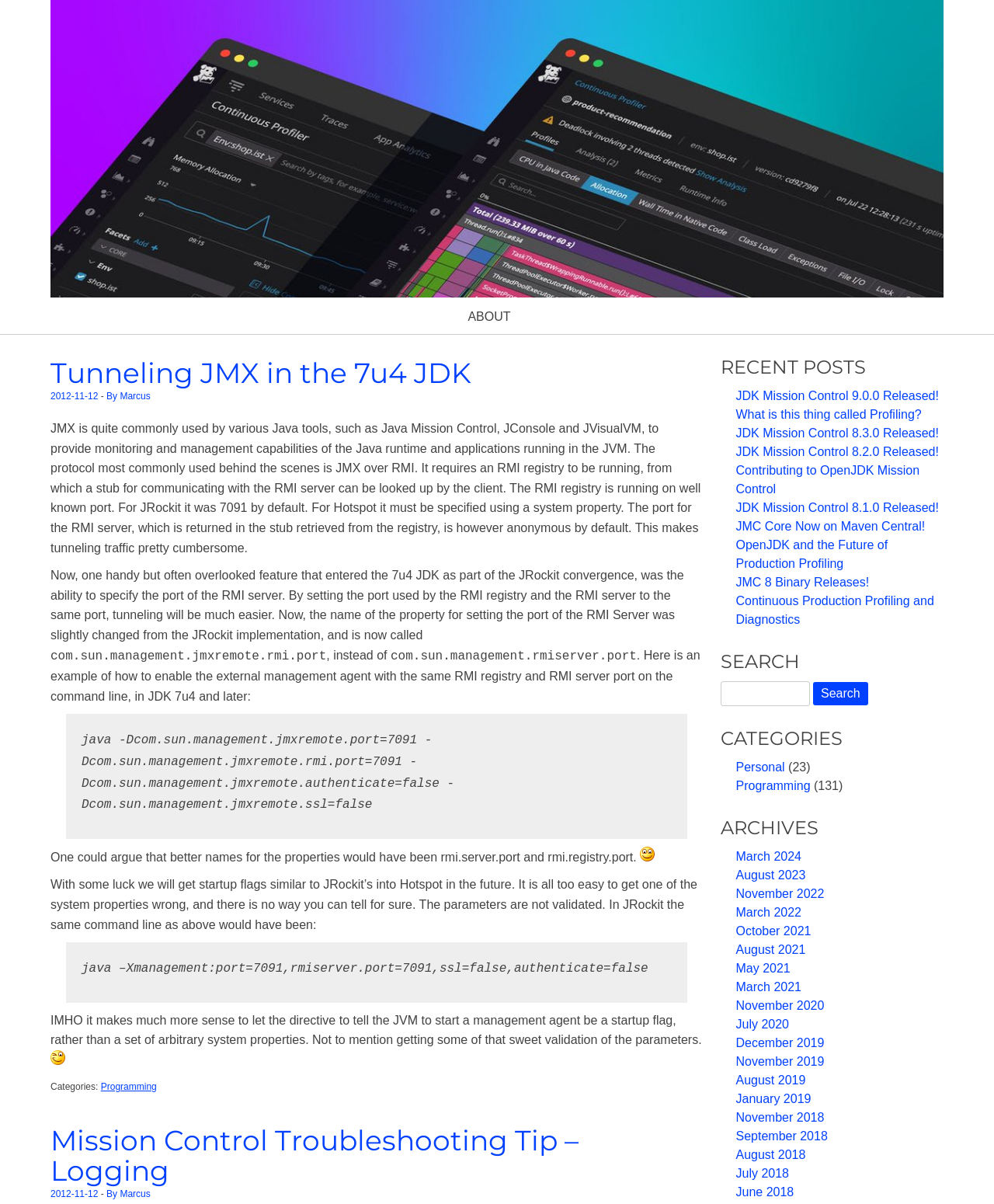Respond to the question below with a single word or phrase:
What is the title of the article?

Tunneling JMX in the 7u4 JDK